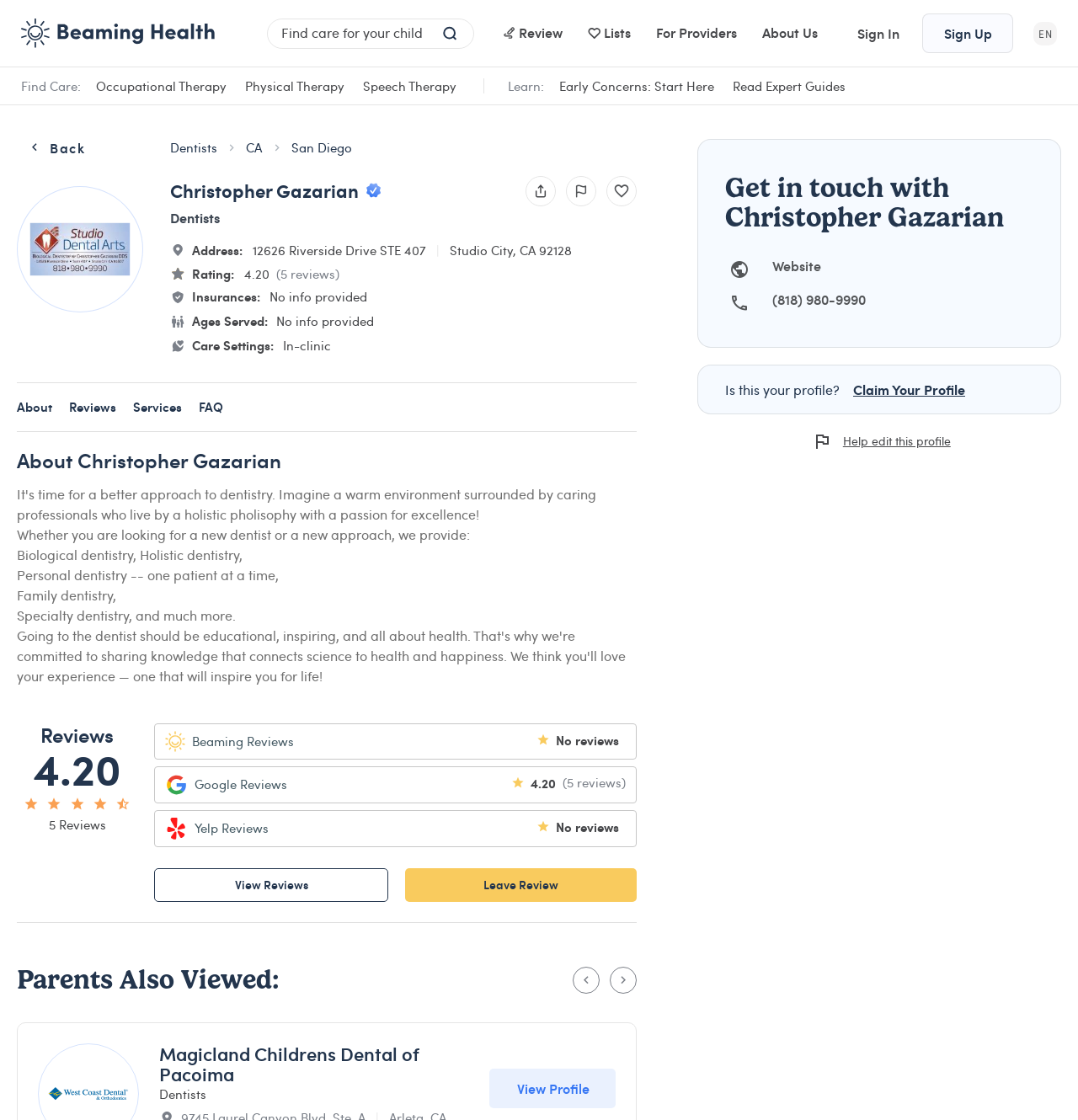Identify the coordinates of the bounding box for the element that must be clicked to accomplish the instruction: "Click the 'Reviews' link".

[0.459, 0.016, 0.53, 0.043]